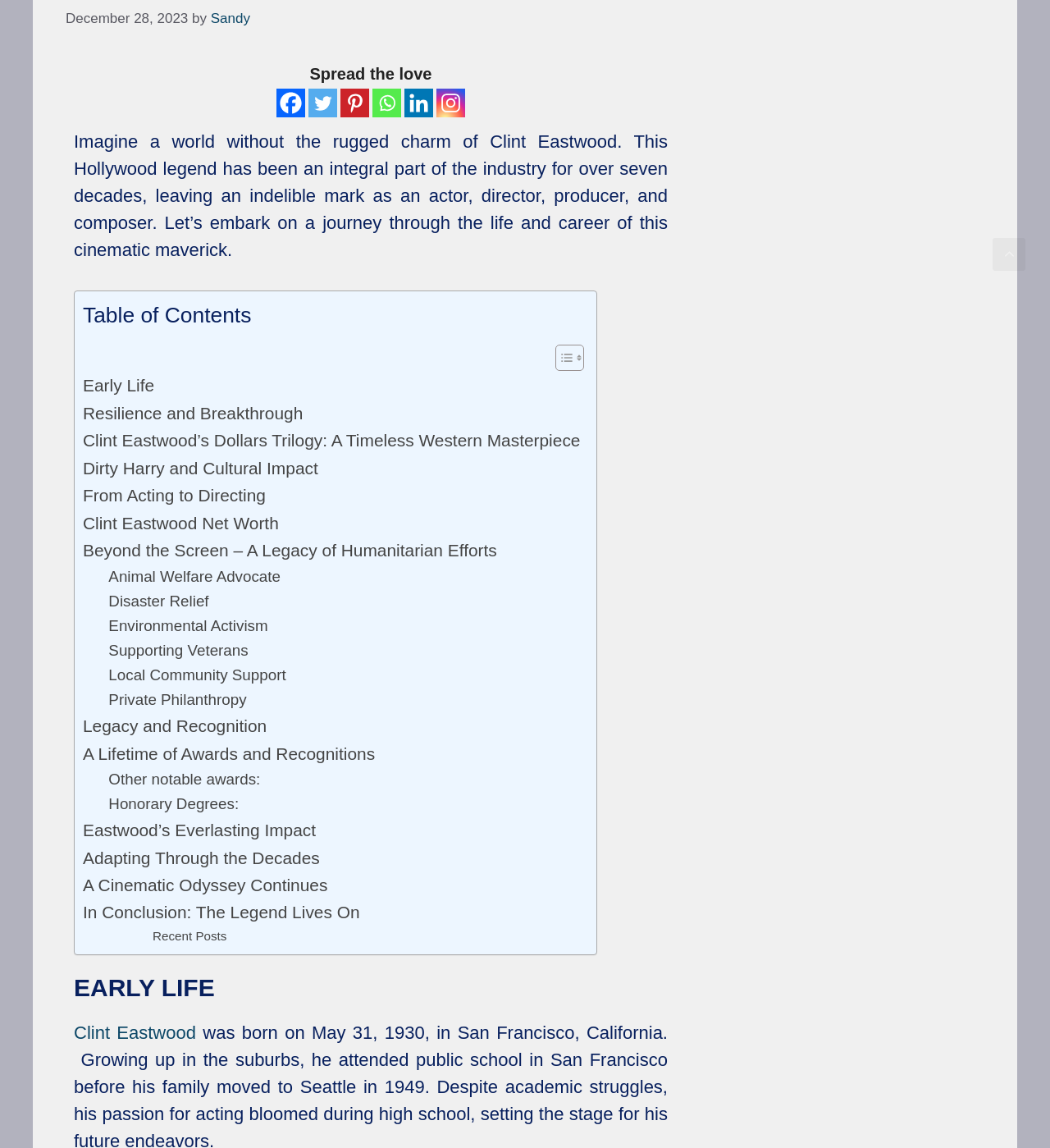Answer the question with a brief word or phrase:
What is the title of the first section?

EARLY LIFE